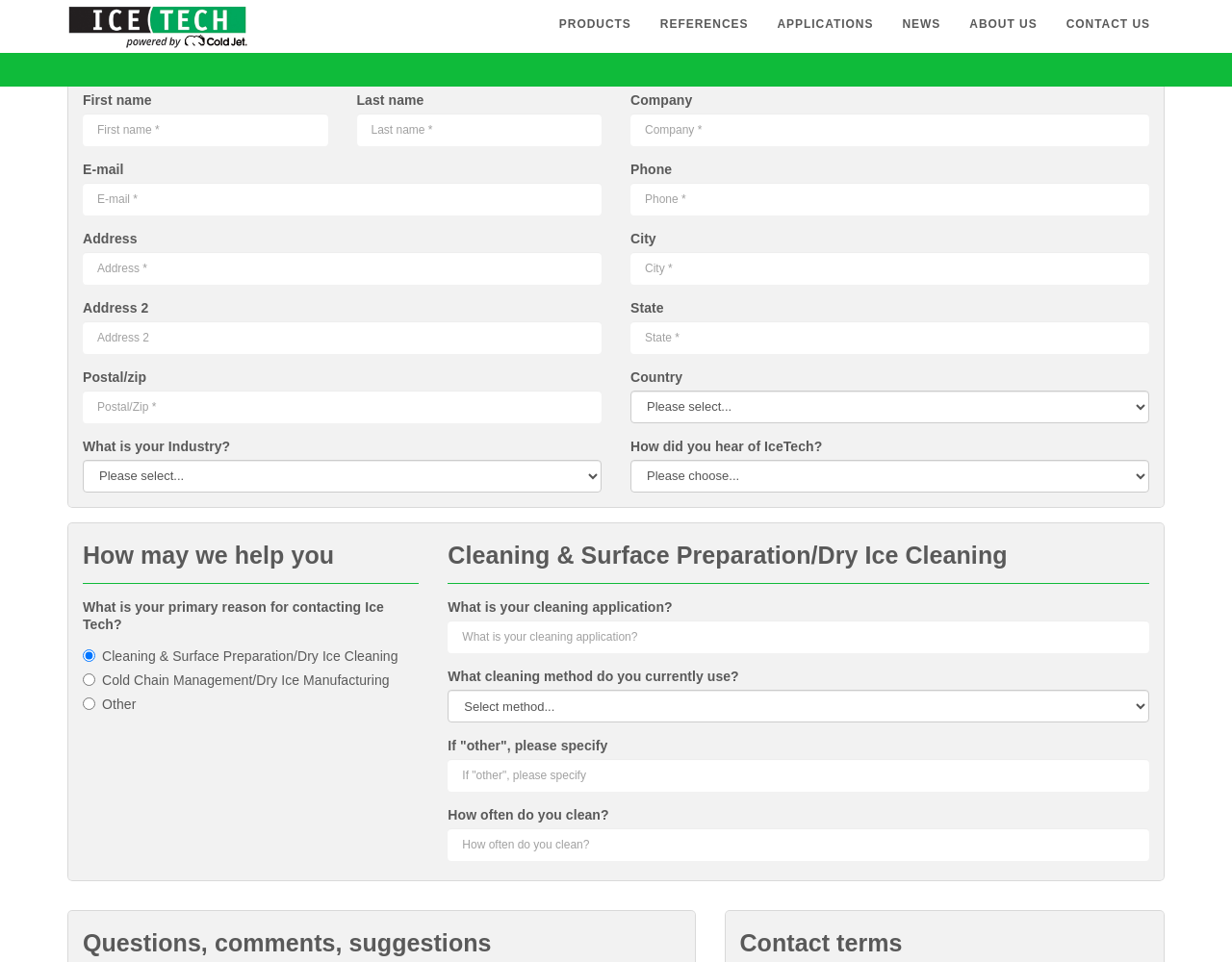Please locate the bounding box coordinates of the element that should be clicked to achieve the given instruction: "Enter company name".

[0.512, 0.118, 0.933, 0.152]